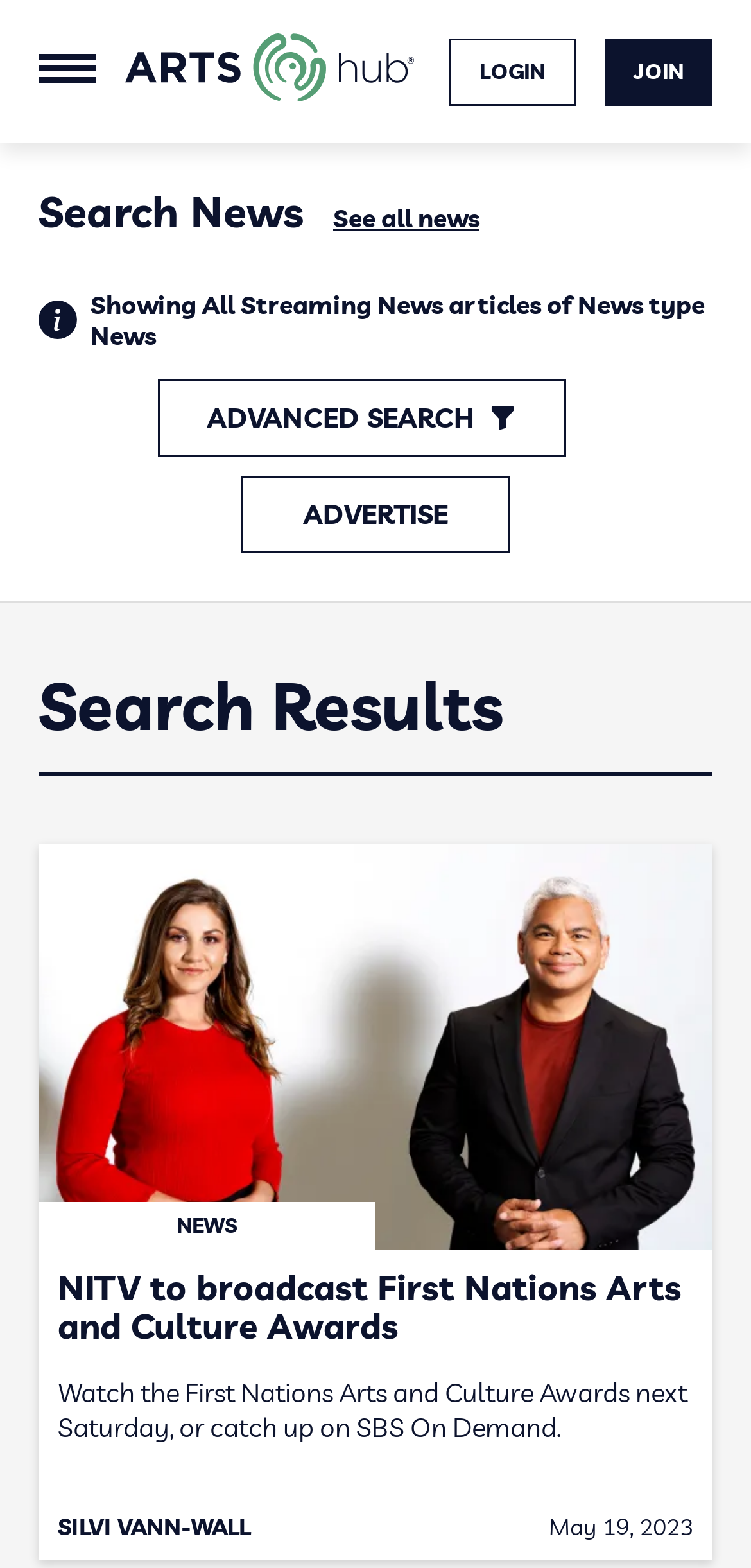Identify the bounding box coordinates for the region to click in order to carry out this instruction: "Read the NEWS NITV to broadcast First Nations Arts and Culture Awards article". Provide the coordinates using four float numbers between 0 and 1, formatted as [left, top, right, bottom].

[0.051, 0.538, 0.949, 0.995]